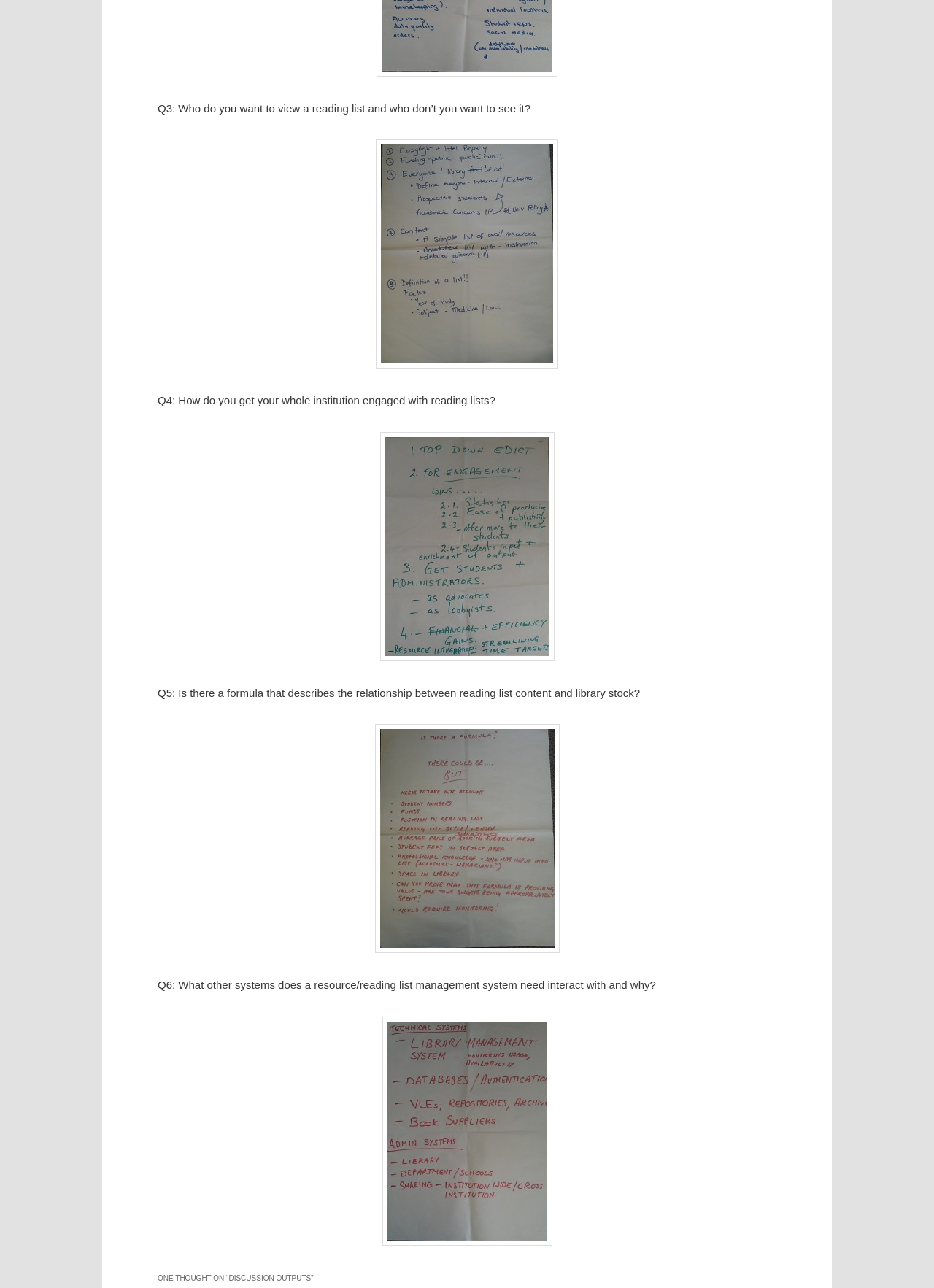What is the position of the image related to Q4?
Respond to the question with a well-detailed and thorough answer.

By comparing the y1 and y2 coordinates of the image element [154] and the StaticText element [123], I can determine that the image is positioned below Q4.